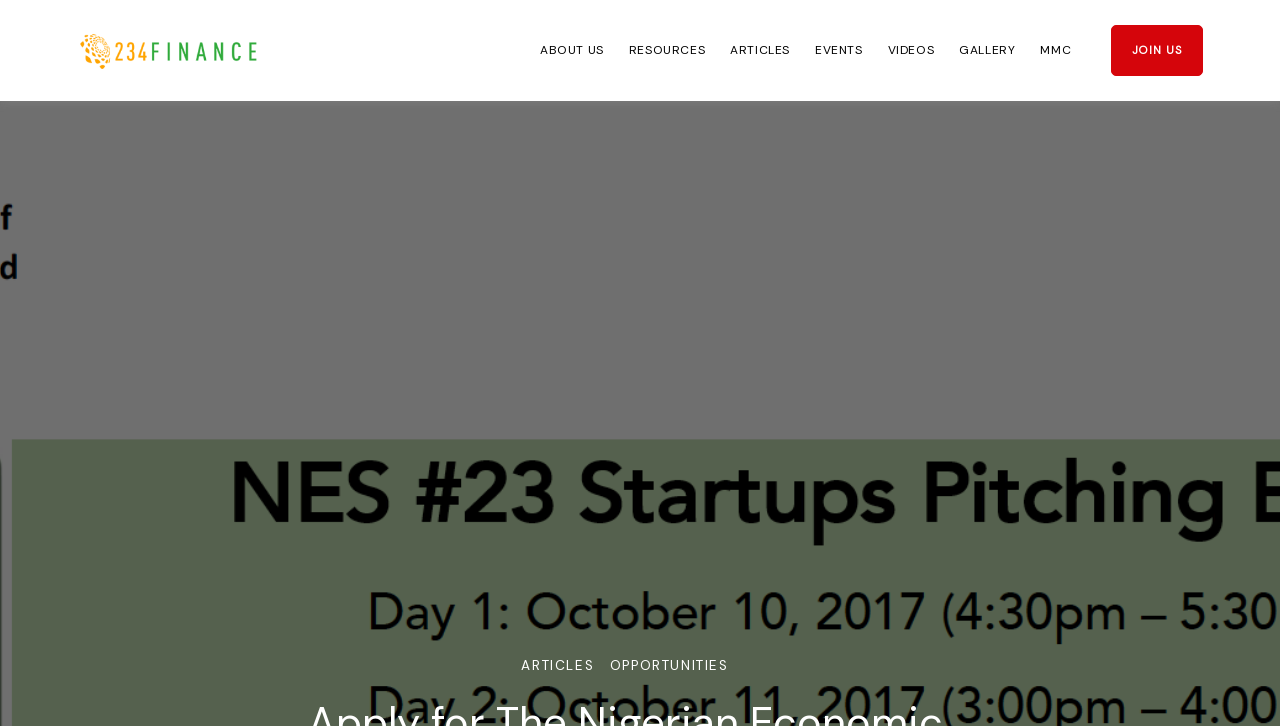Please respond in a single word or phrase: 
What is the last link in the main navigation menu?

JOIN US